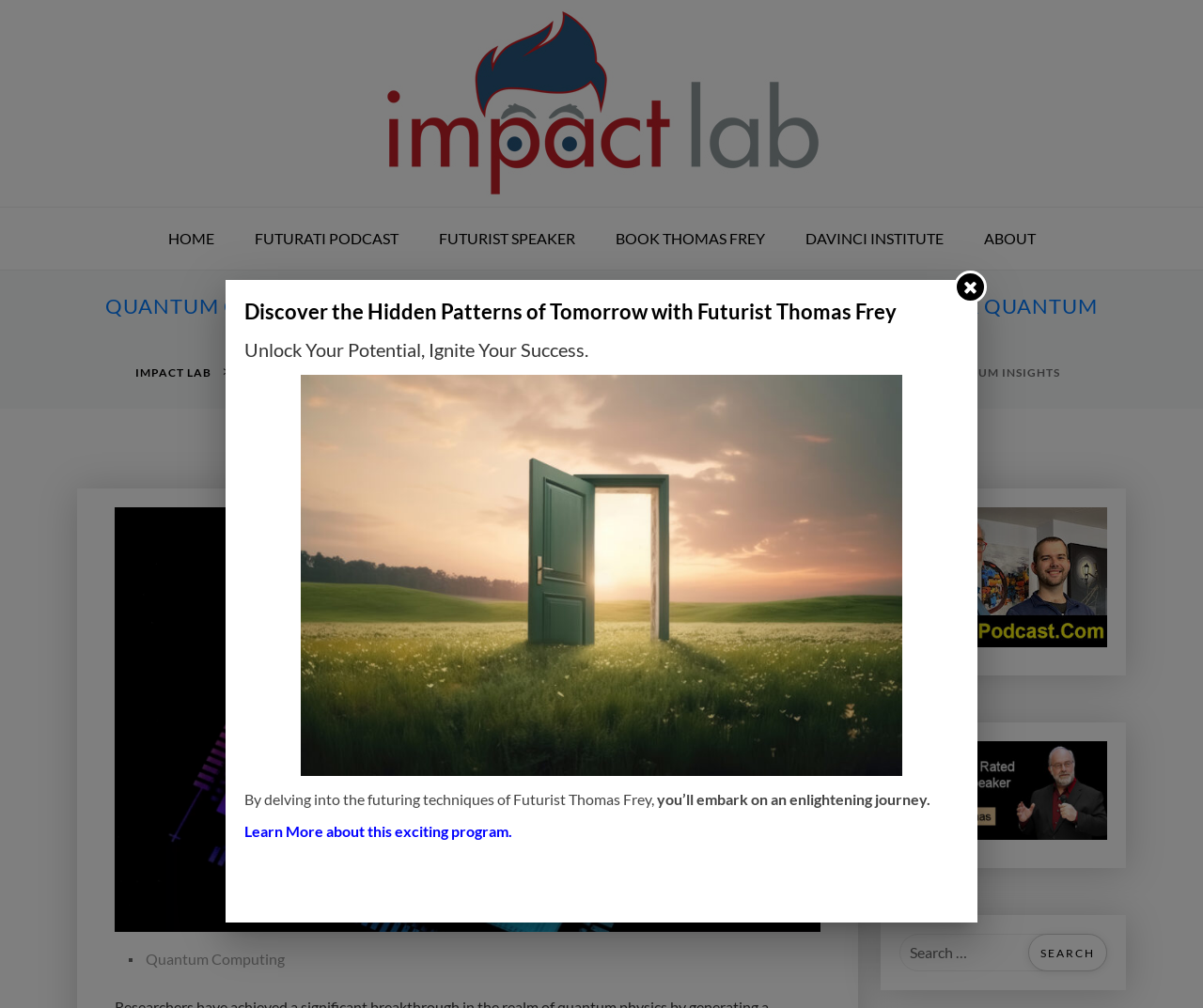Given the webpage screenshot and the description, determine the bounding box coordinates (top-left x, top-left y, bottom-right x, bottom-right y) that define the location of the UI element matching this description: Book Thomas Frey

[0.496, 0.206, 0.651, 0.267]